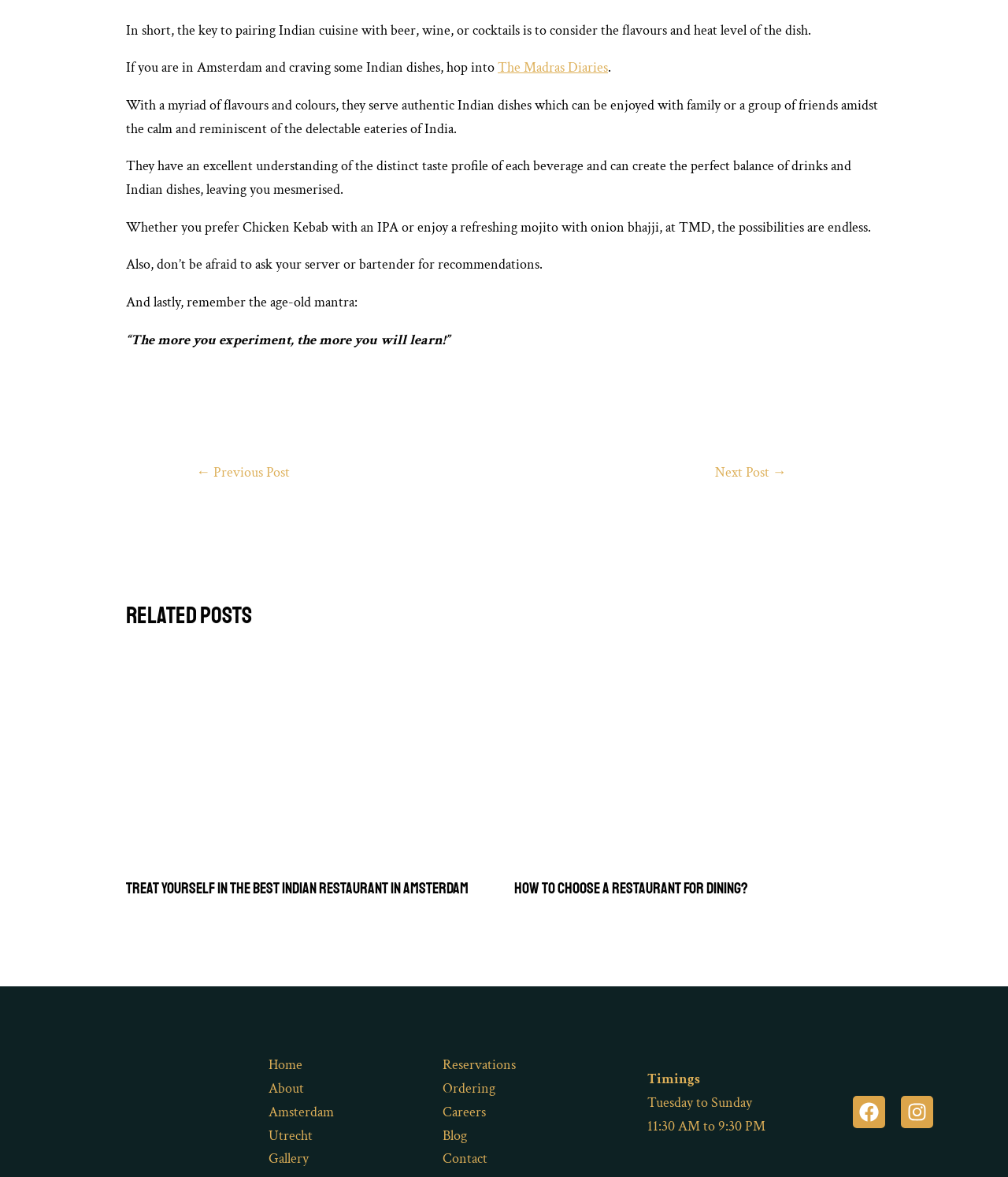Pinpoint the bounding box coordinates of the clickable area needed to execute the instruction: "Check the timings". The coordinates should be specified as four float numbers between 0 and 1, i.e., [left, top, right, bottom].

[0.642, 0.909, 0.695, 0.924]